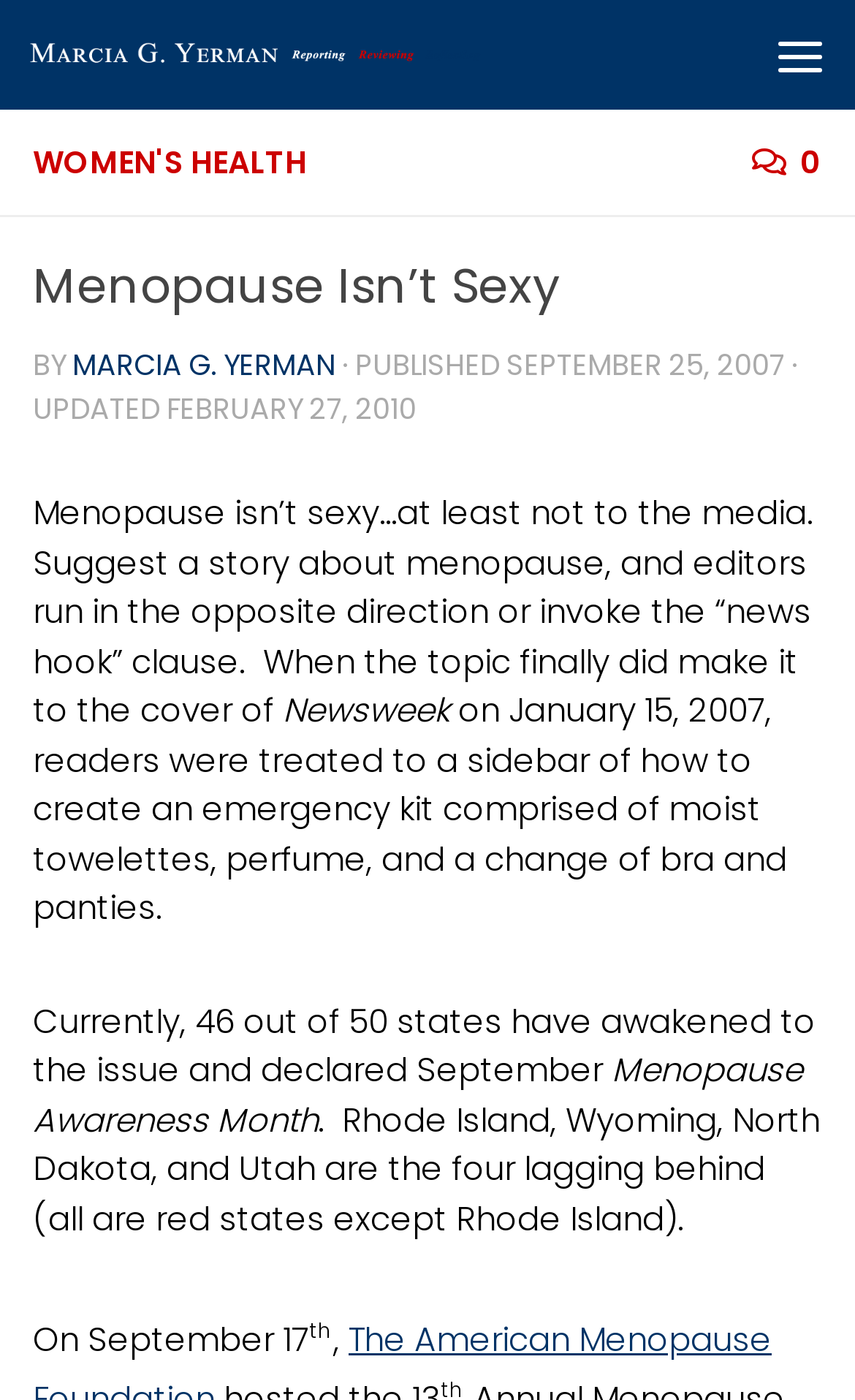Respond concisely with one word or phrase to the following query:
What is the date of publication of the article?

September 25, 2007